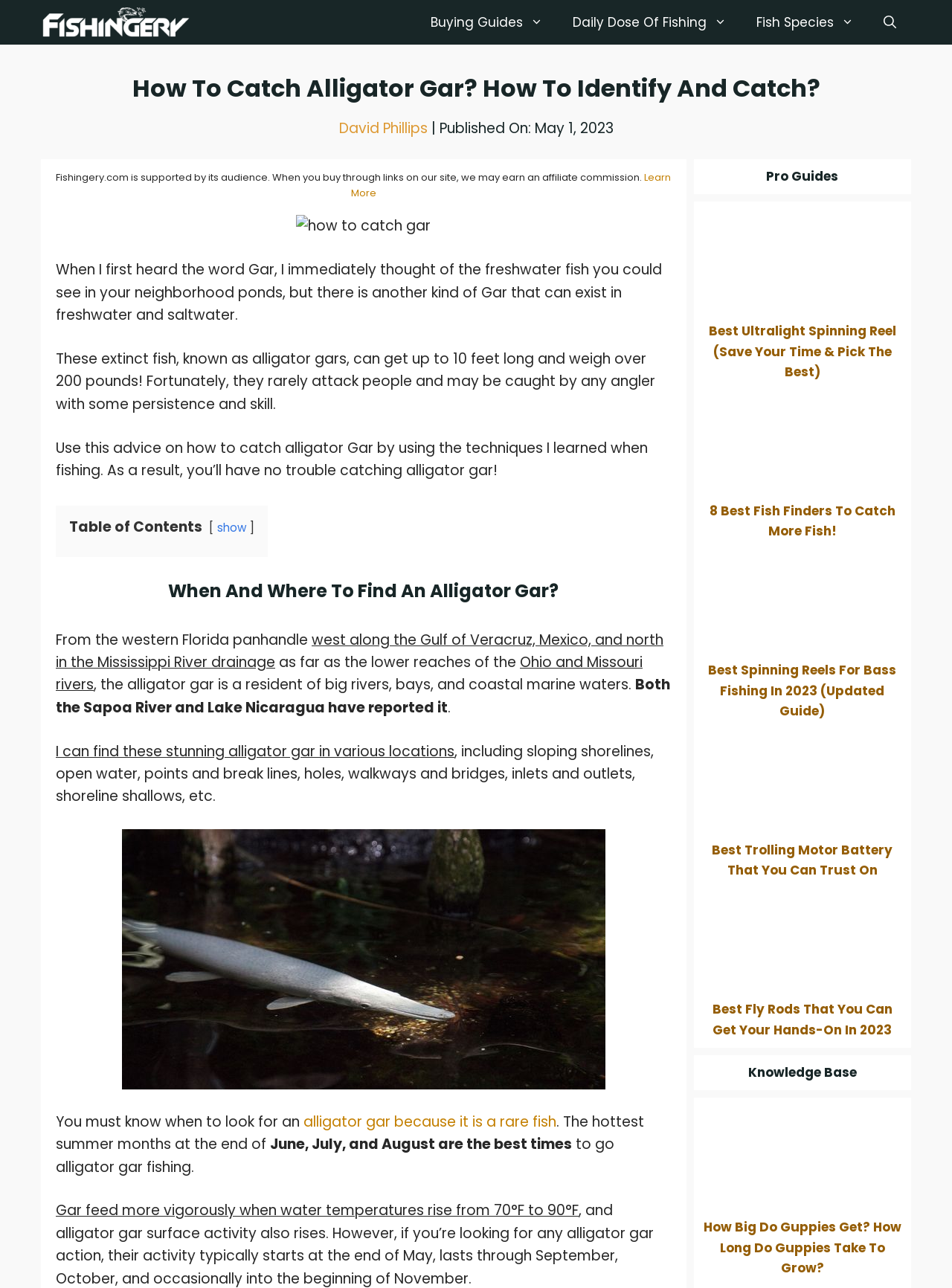Please find the bounding box coordinates (top-left x, top-left y, bottom-right x, bottom-right y) in the screenshot for the UI element described as follows: Fish Finders

[0.729, 0.082, 0.957, 0.106]